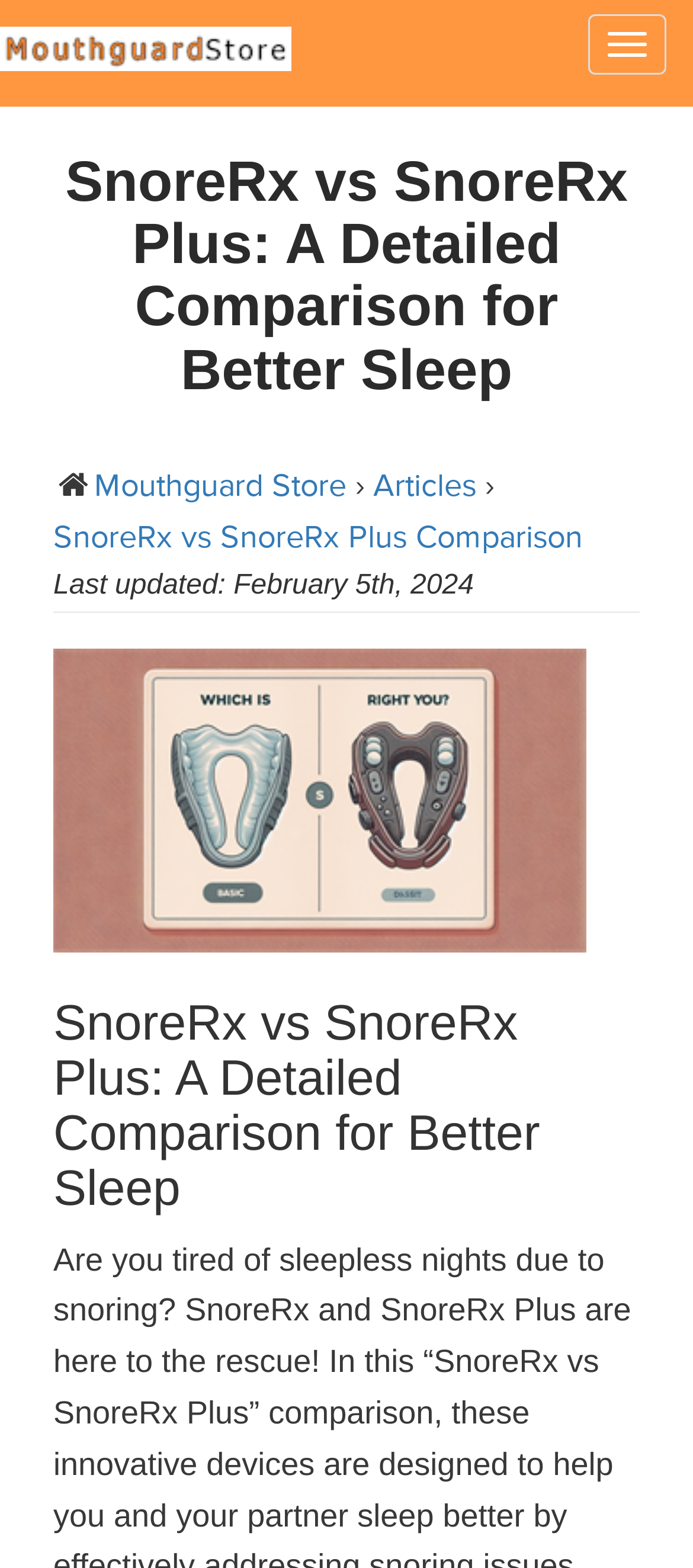Determine the main heading text of the webpage.

SnoreRx vs SnoreRx Plus: A Detailed Comparison for Better Sleep